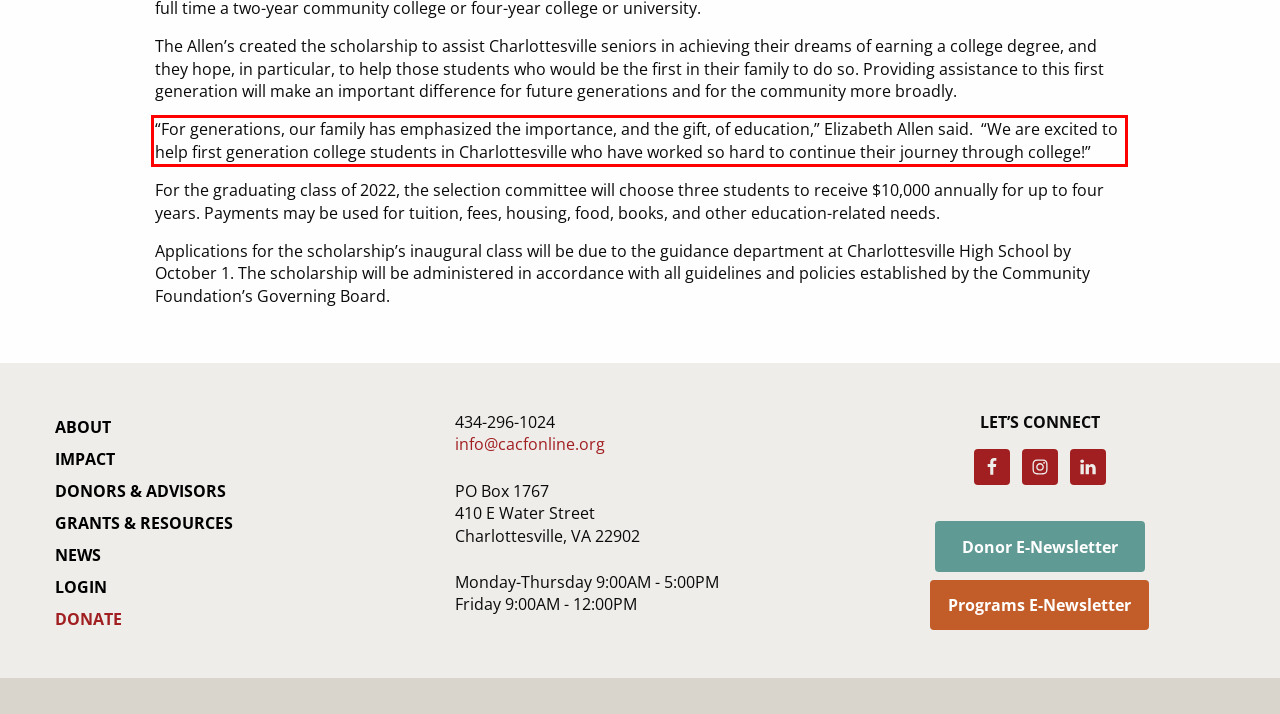From the given screenshot of a webpage, identify the red bounding box and extract the text content within it.

“For generations, our family has emphasized the importance, and the gift, of education,” Elizabeth Allen said. “We are excited to help first generation college students in Charlottesville who have worked so hard to continue their journey through college!”